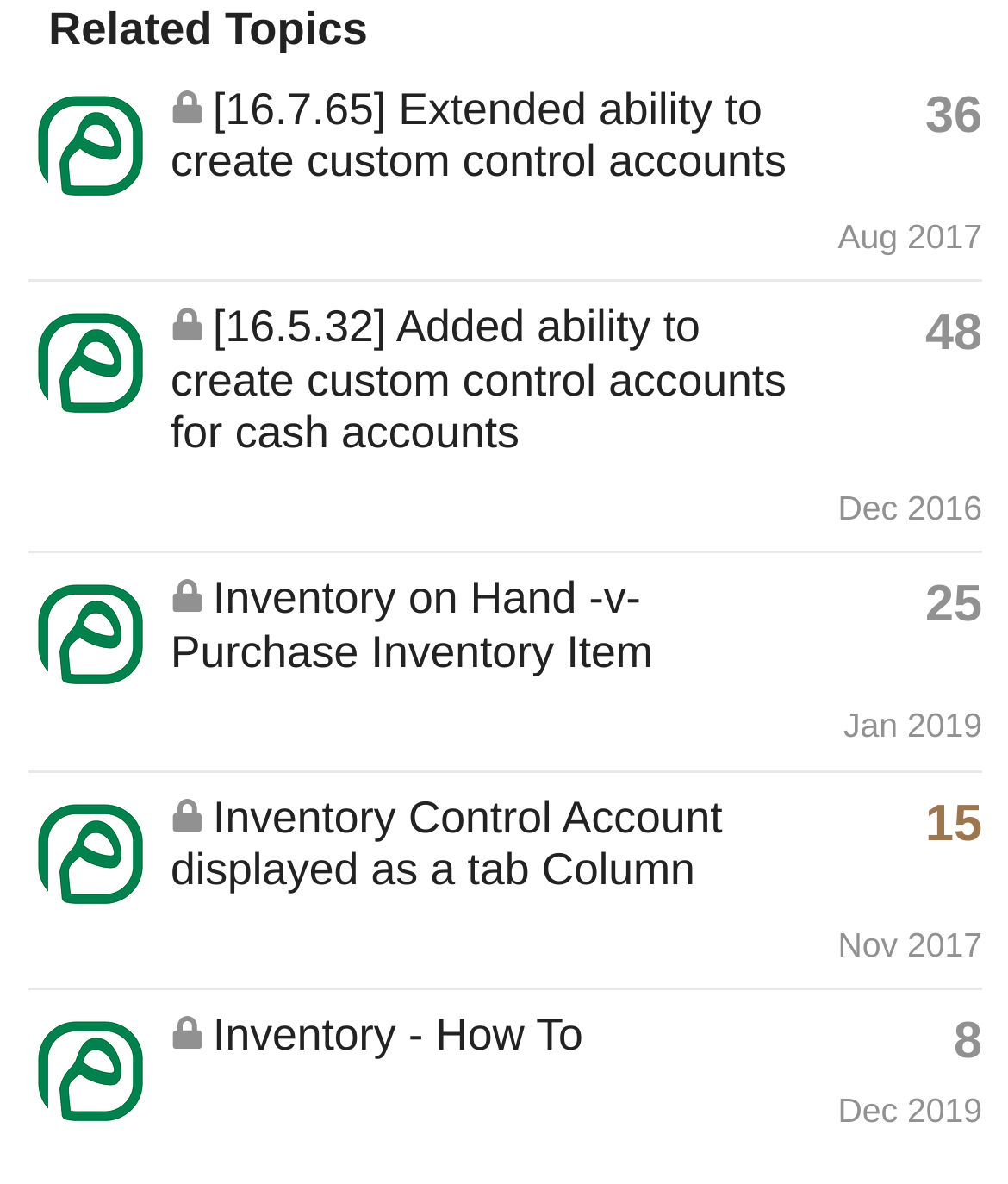Use a single word or phrase to answer the question: 
How many topics are listed on this page?

4